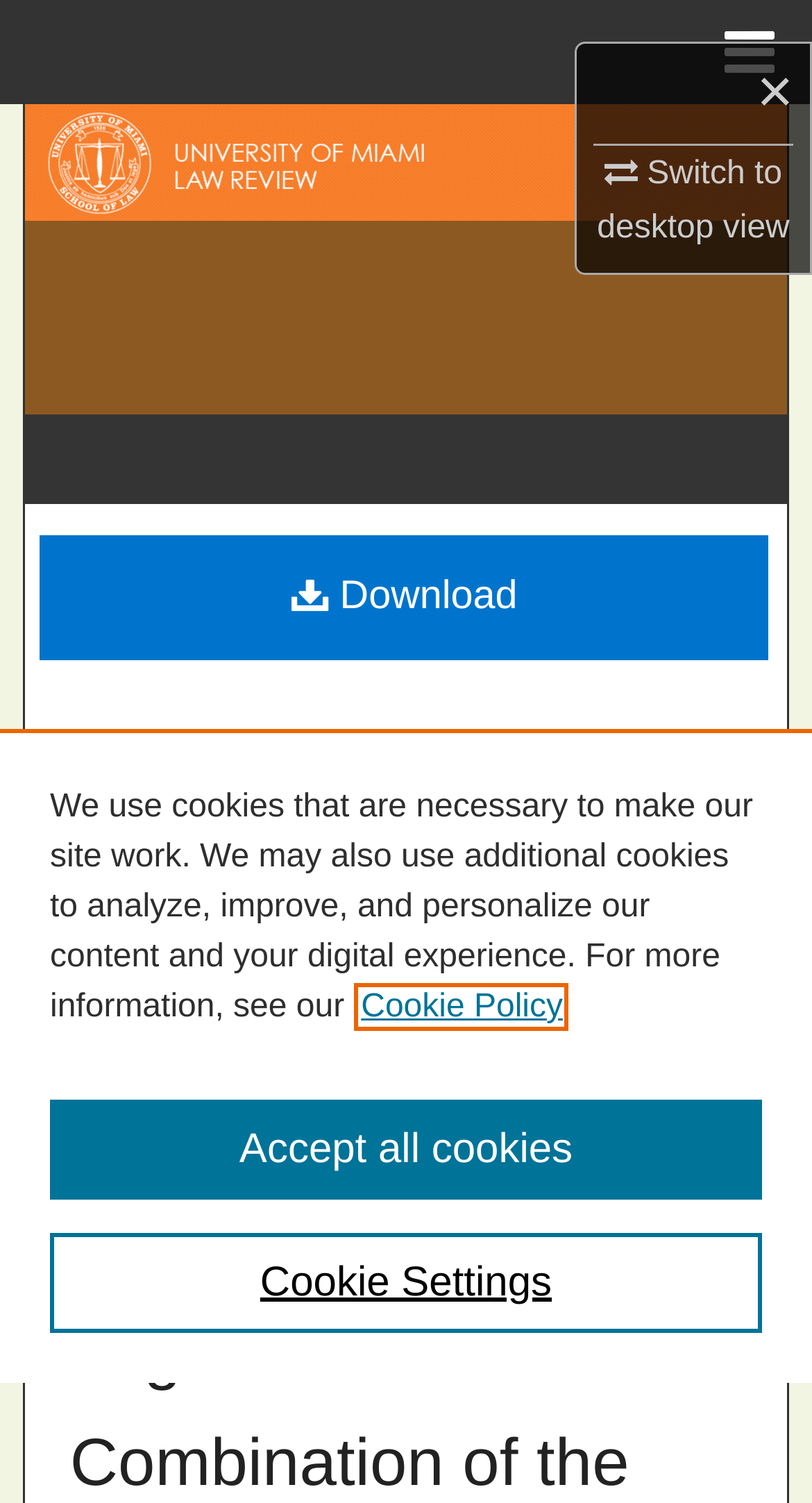What is the name of the law review?
Use the screenshot to answer the question with a single word or phrase.

University of Miami Law Review